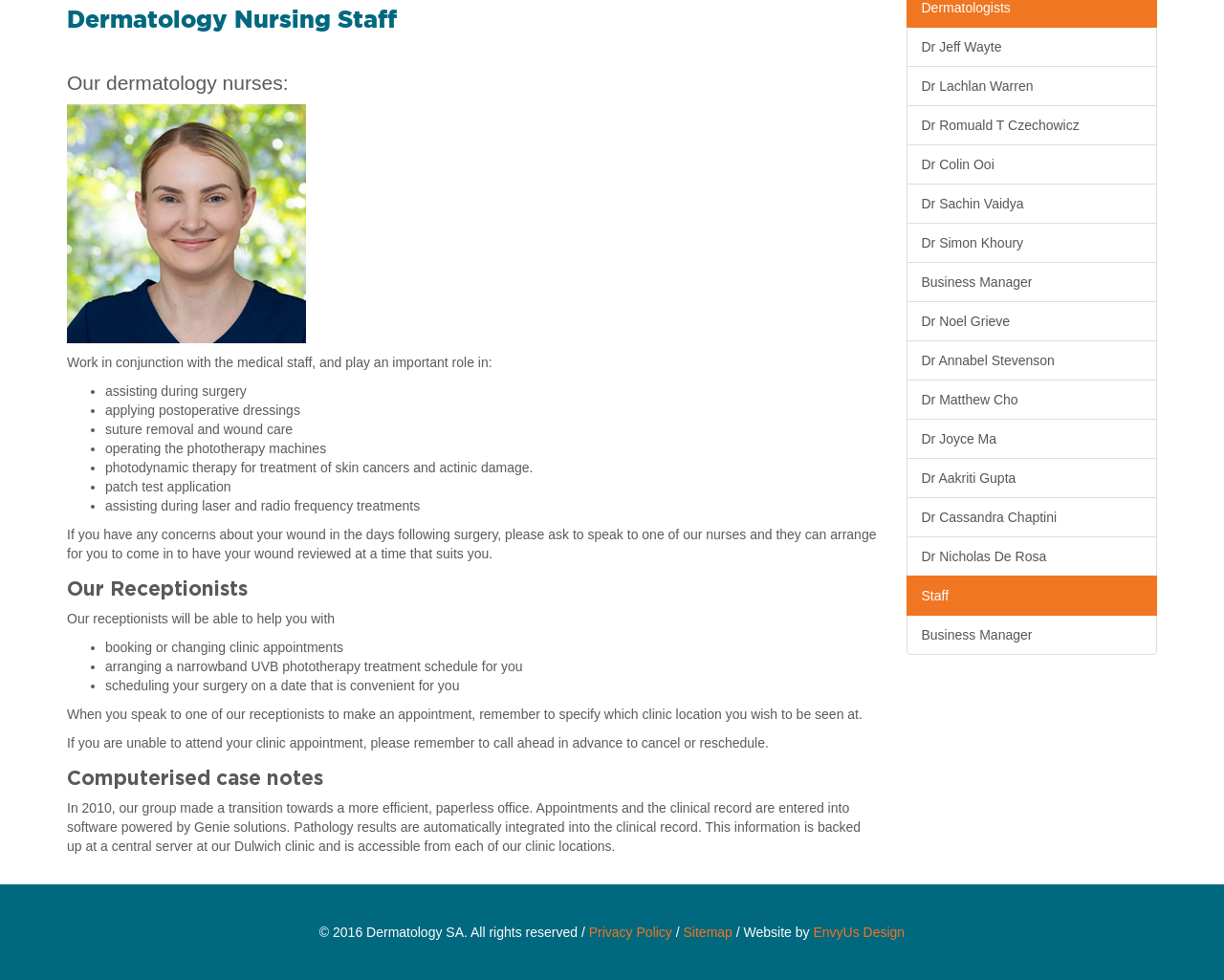Extract the bounding box for the UI element that matches this description: "联系我们".

None